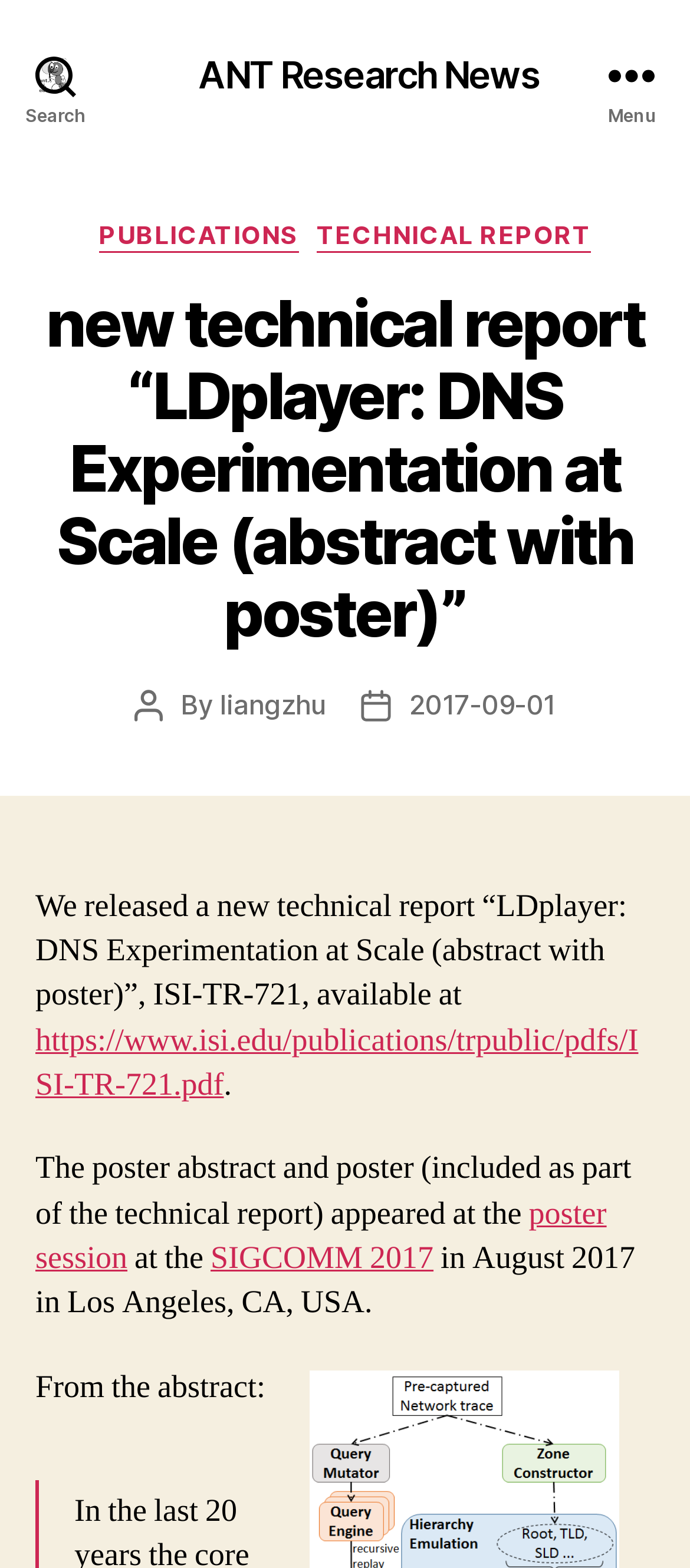Please find the bounding box coordinates (top-left x, top-left y, bottom-right x, bottom-right y) in the screenshot for the UI element described as follows: ANT Research News

[0.287, 0.036, 0.782, 0.059]